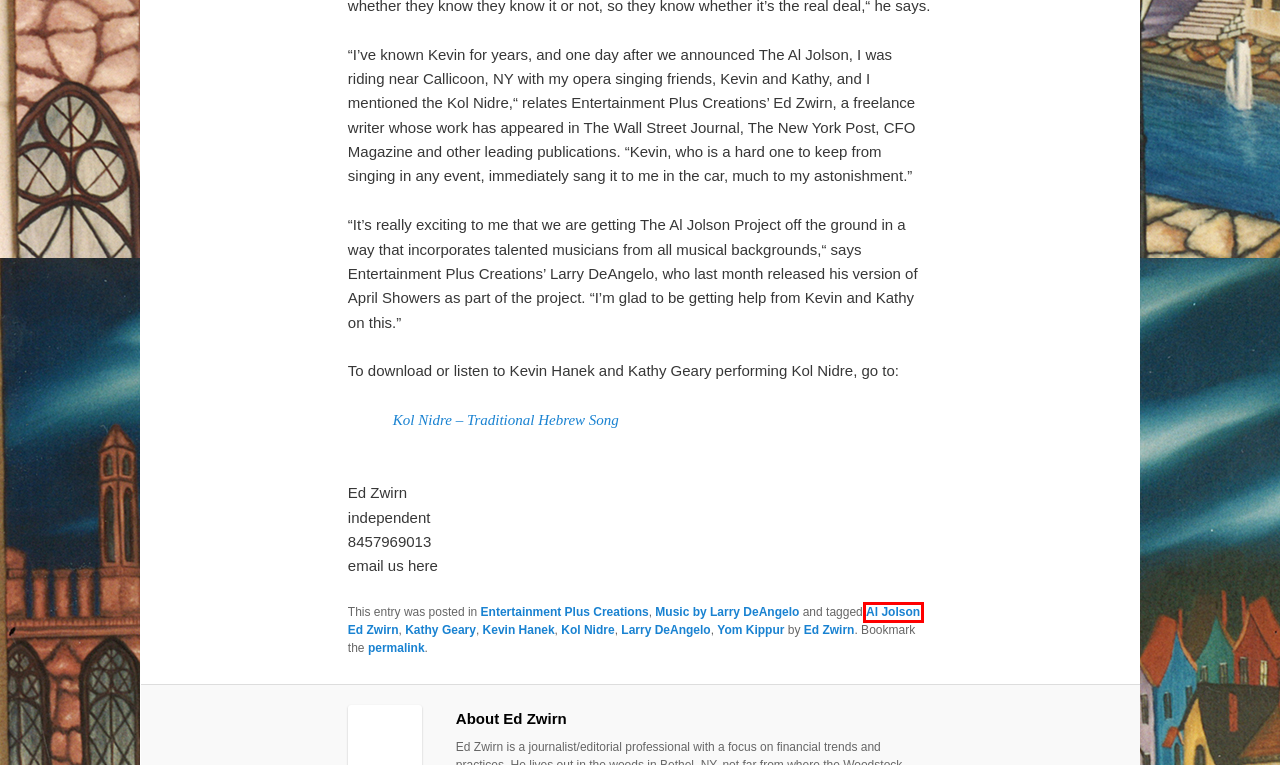You are given a screenshot of a webpage with a red rectangle bounding box around a UI element. Select the webpage description that best matches the new webpage after clicking the element in the bounding box. Here are the candidates:
A. Al Jolson | Entertainment Plus Creations
B. Larry DeAngelo | Entertainment Plus Creations
C. Ed Zwirn | Entertainment Plus Creations
D. Kol Nidre – Traditional Hebrew Song | Entertainment Plus Creations
E. Yom Kippur | Entertainment Plus Creations
F. Kevin Hanek | Entertainment Plus Creations
G. Music by Larry DeAngelo | Entertainment Plus Creations
H. Kathy Geary | Entertainment Plus Creations

A